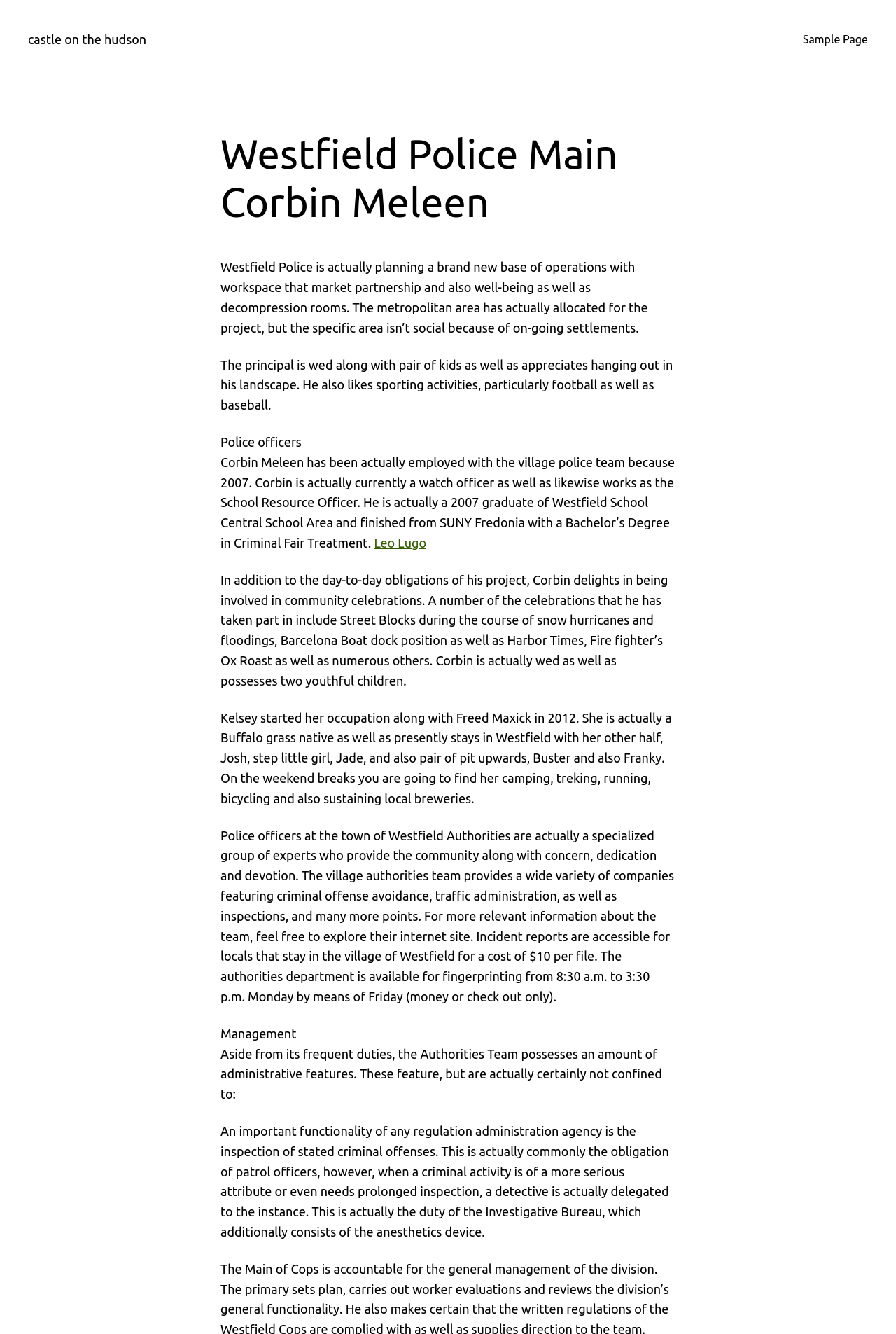Kindly respond to the following question with a single word or a brief phrase: 
What is the cost of incident reports for locals?

$10 per file